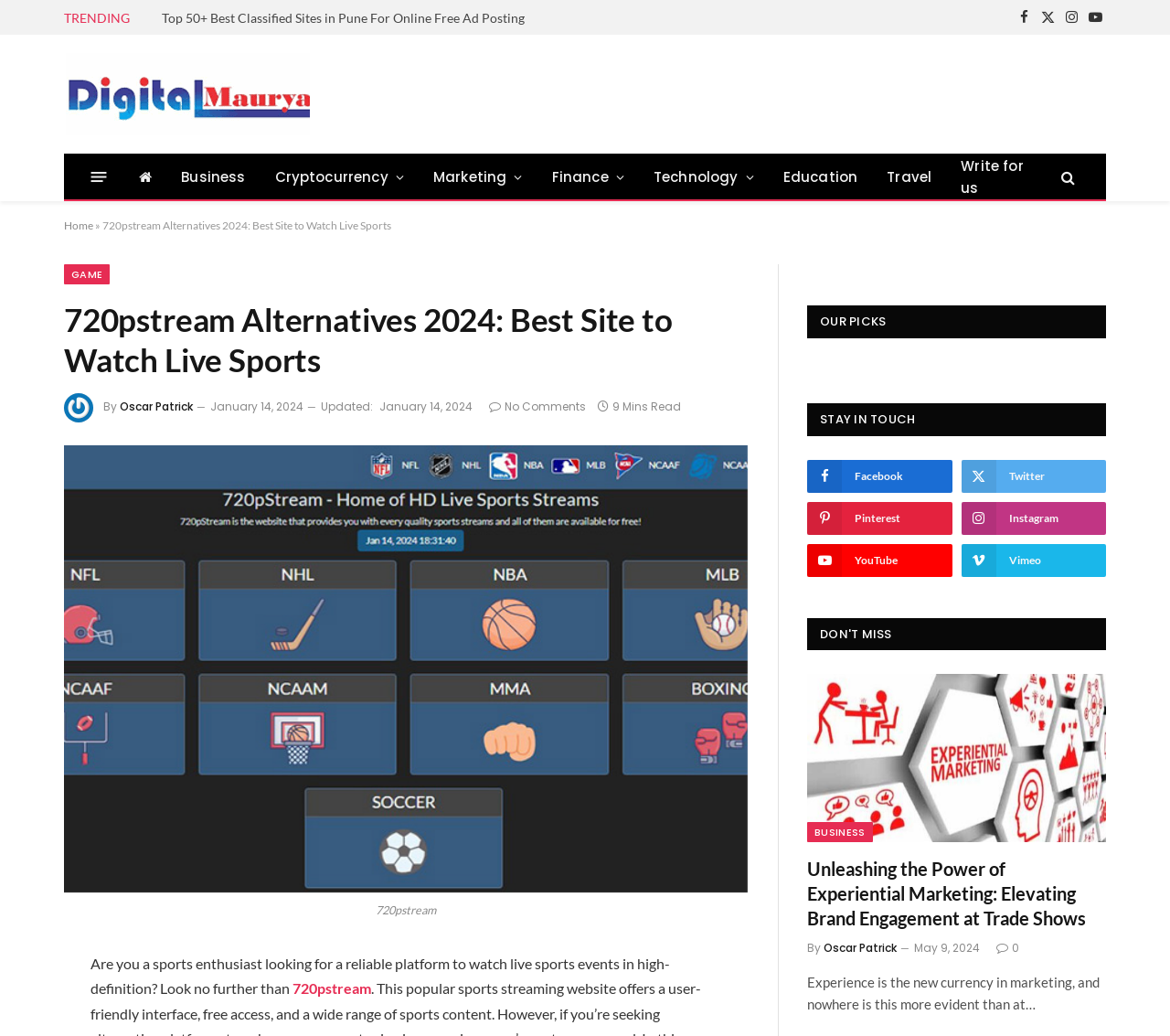Determine the bounding box coordinates of the element that should be clicked to execute the following command: "Click on the '720pstream' link".

[0.055, 0.43, 0.639, 0.861]